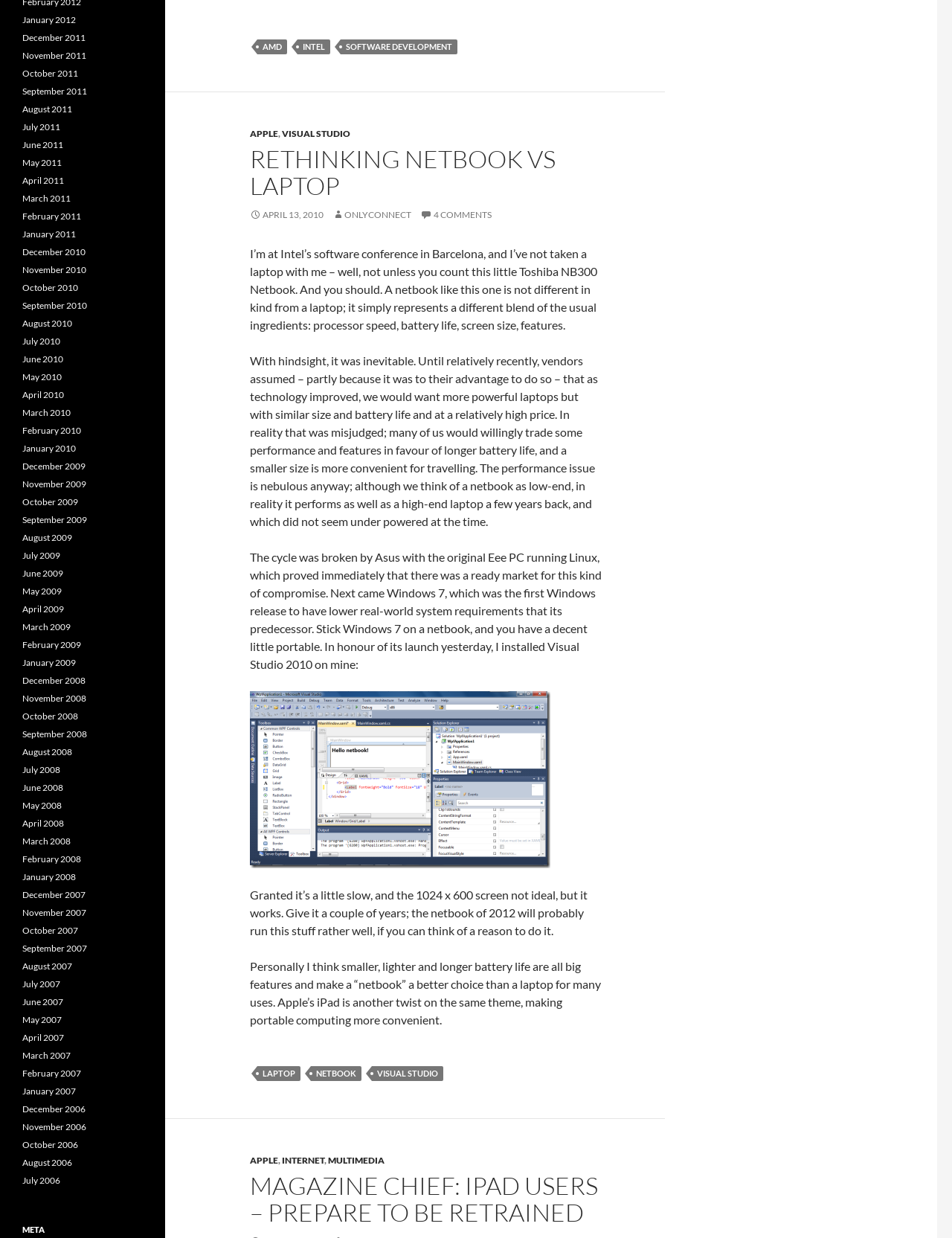Use one word or a short phrase to answer the question provided: 
What is the name of the software installed on the author's netbook?

Visual Studio 2010